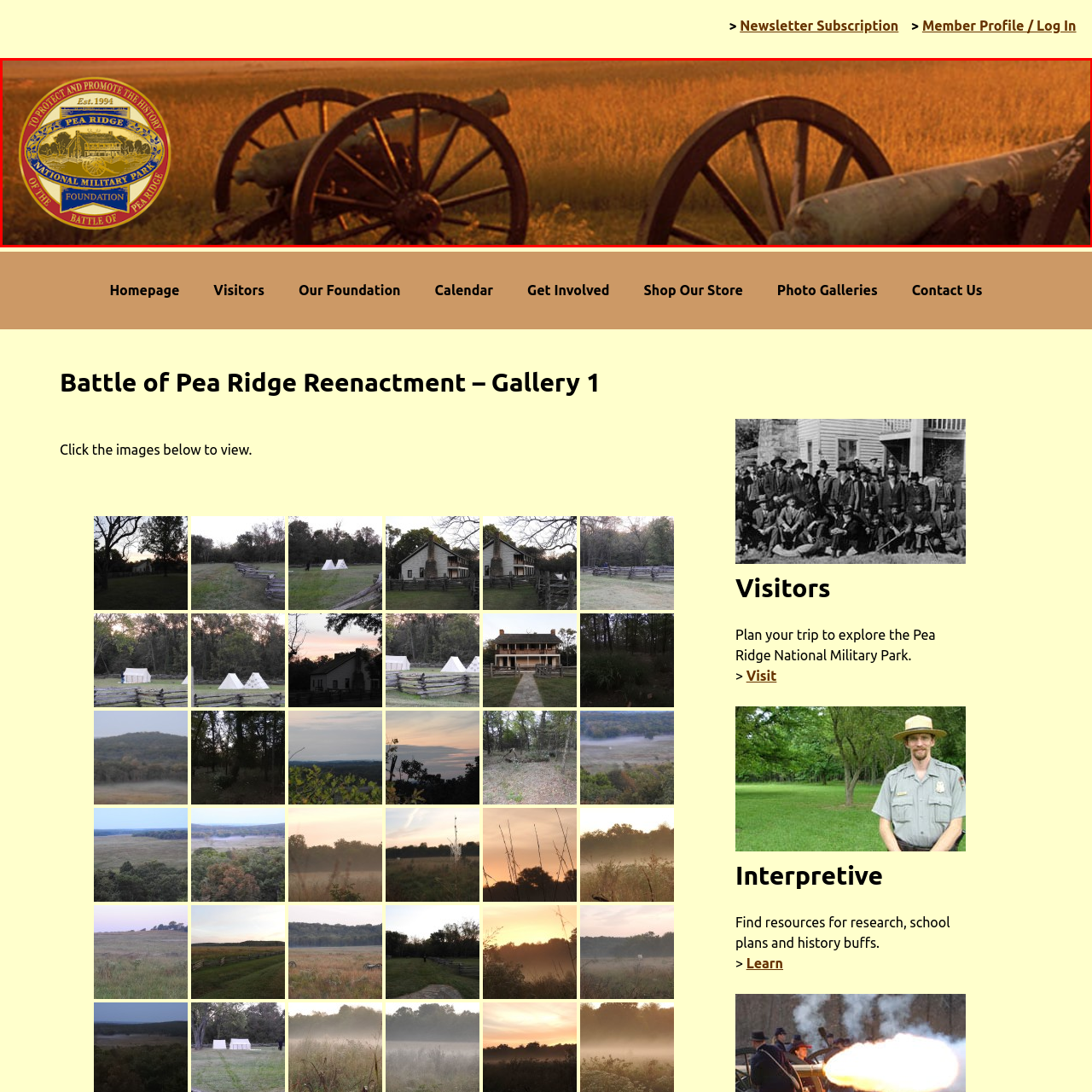What are the two historic objects featured in the foreground?
Study the image surrounded by the red bounding box and answer the question comprehensively, based on the details you see.

The image prominently features two historic cannons in the foreground, showcasing the military history of the area and the significance of the Pea Ridge National Military Park.